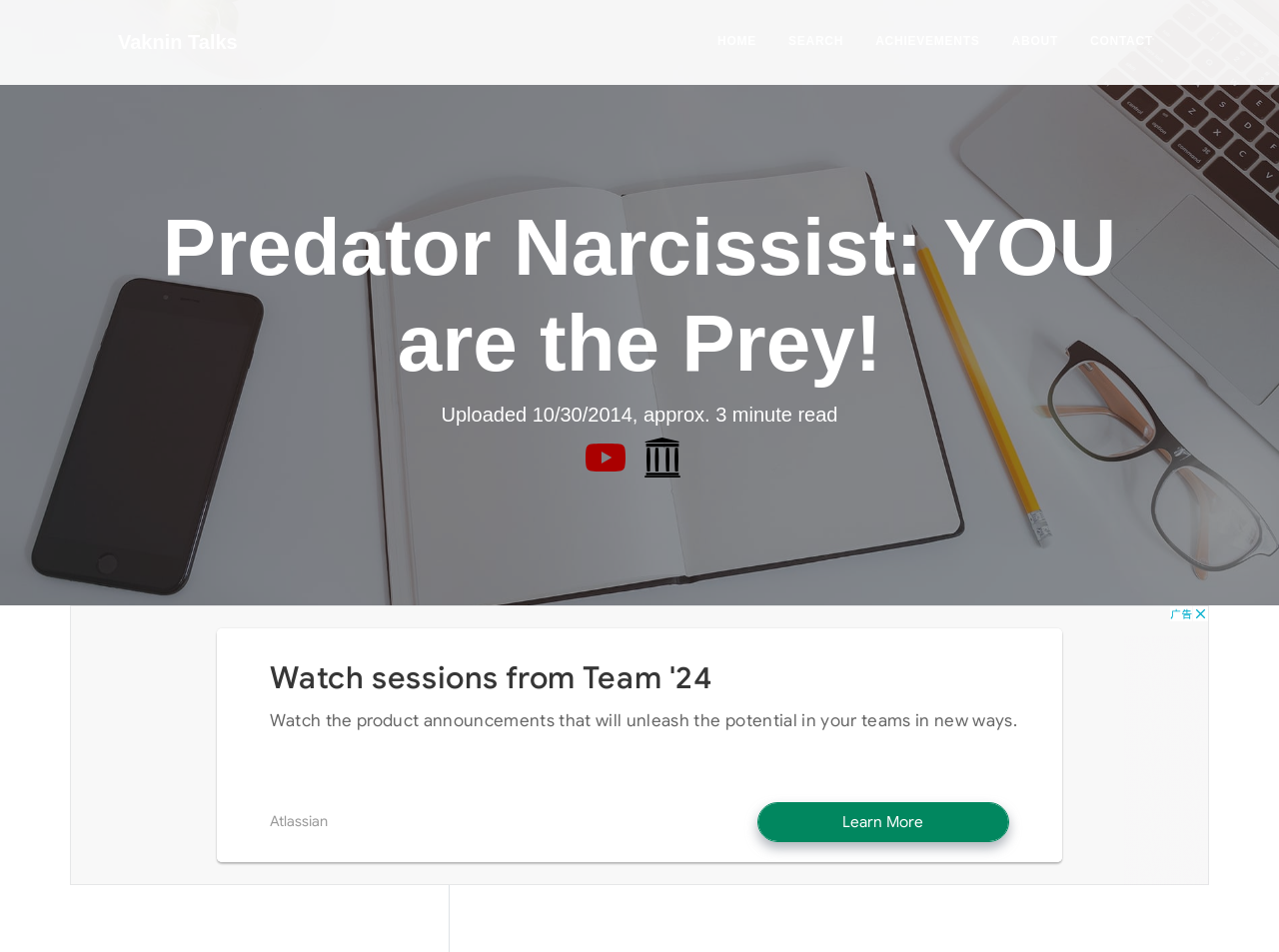Pinpoint the bounding box coordinates of the element to be clicked to execute the instruction: "Watch the video on YouTube".

[0.458, 0.467, 0.489, 0.49]